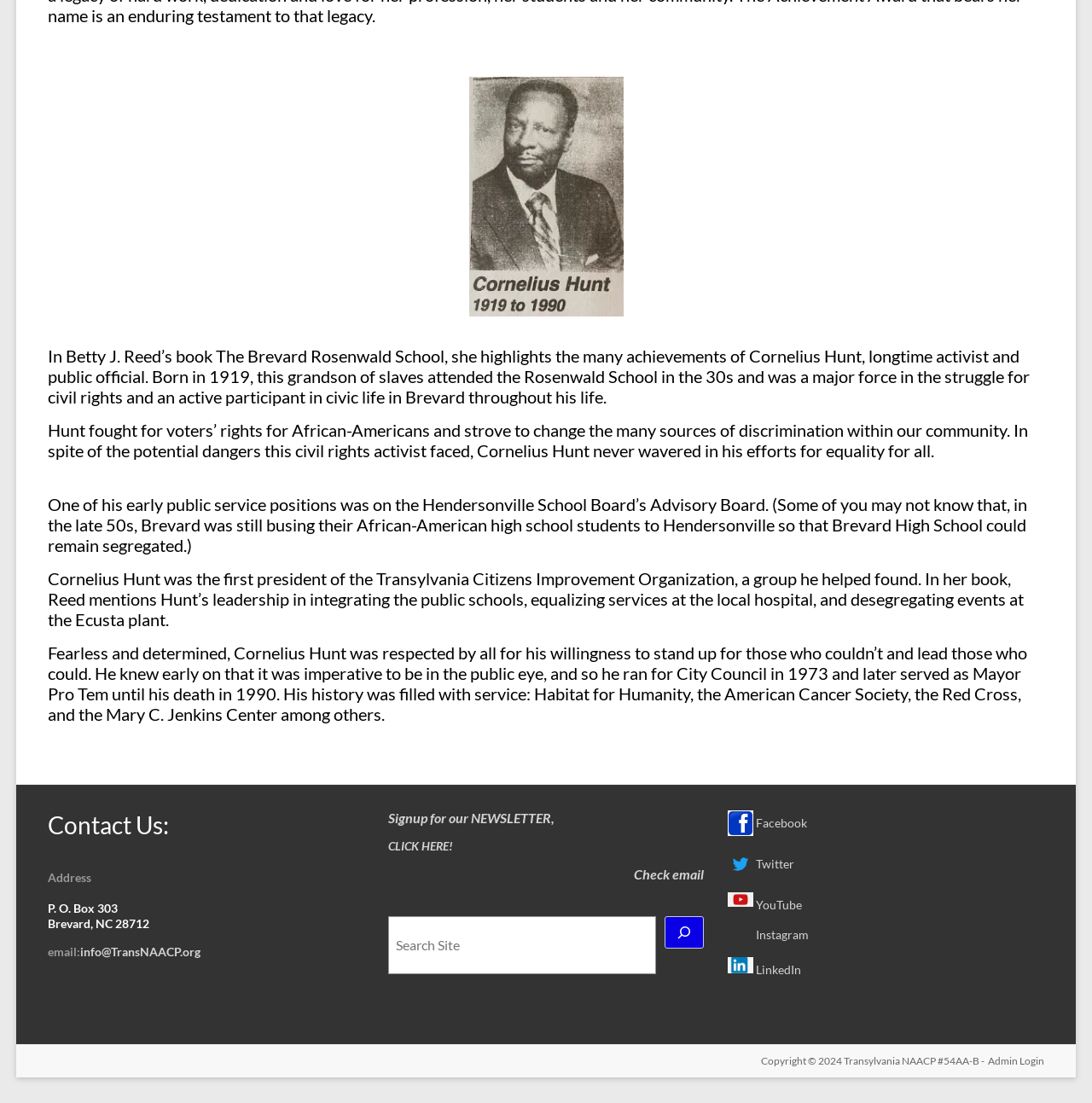Using the description: "Search", determine the UI element's bounding box coordinates. Ensure the coordinates are in the format of four float numbers between 0 and 1, i.e., [left, top, right, bottom].

None